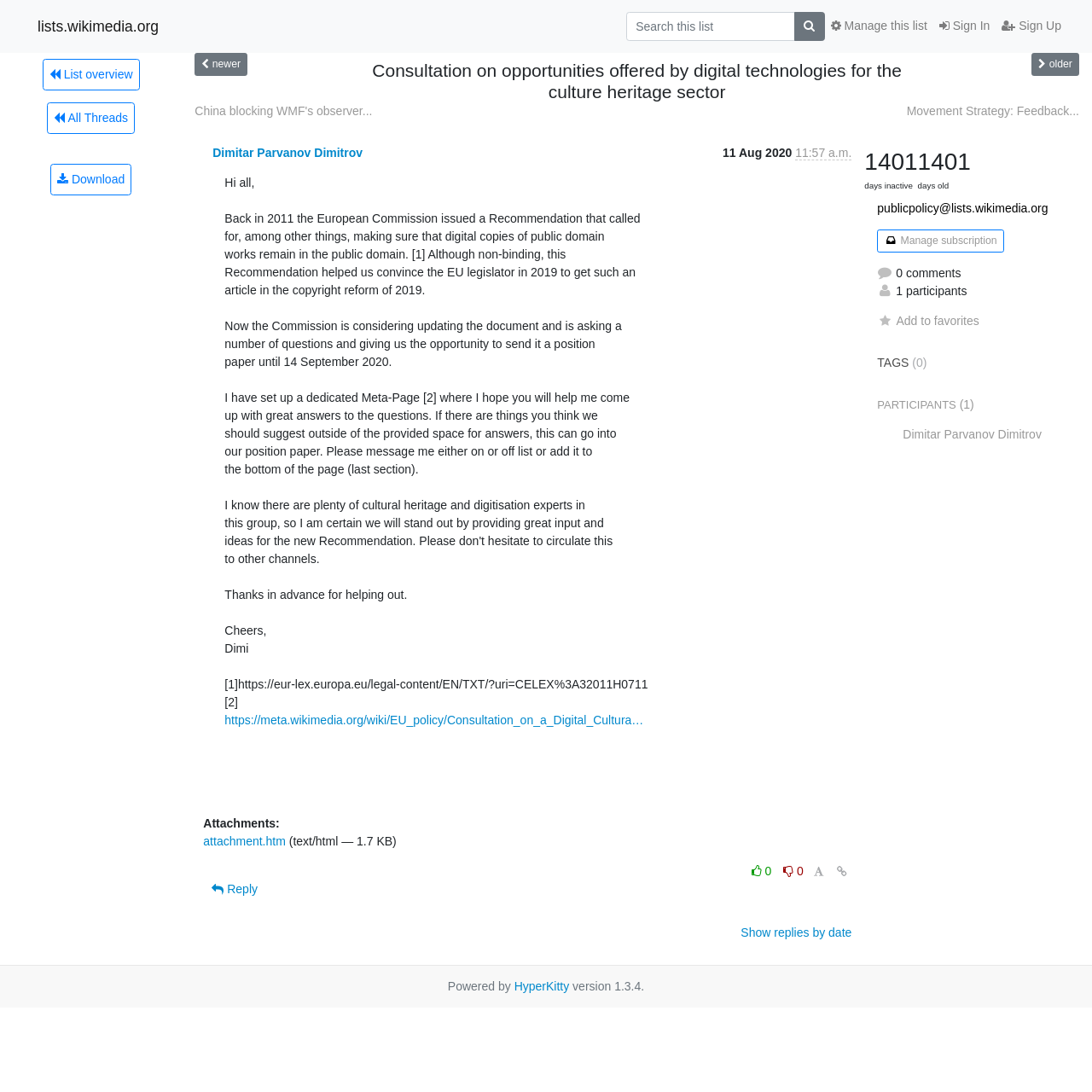Please identify the bounding box coordinates of the region to click in order to complete the task: "Sign In". The coordinates must be four float numbers between 0 and 1, specified as [left, top, right, bottom].

[0.855, 0.01, 0.912, 0.038]